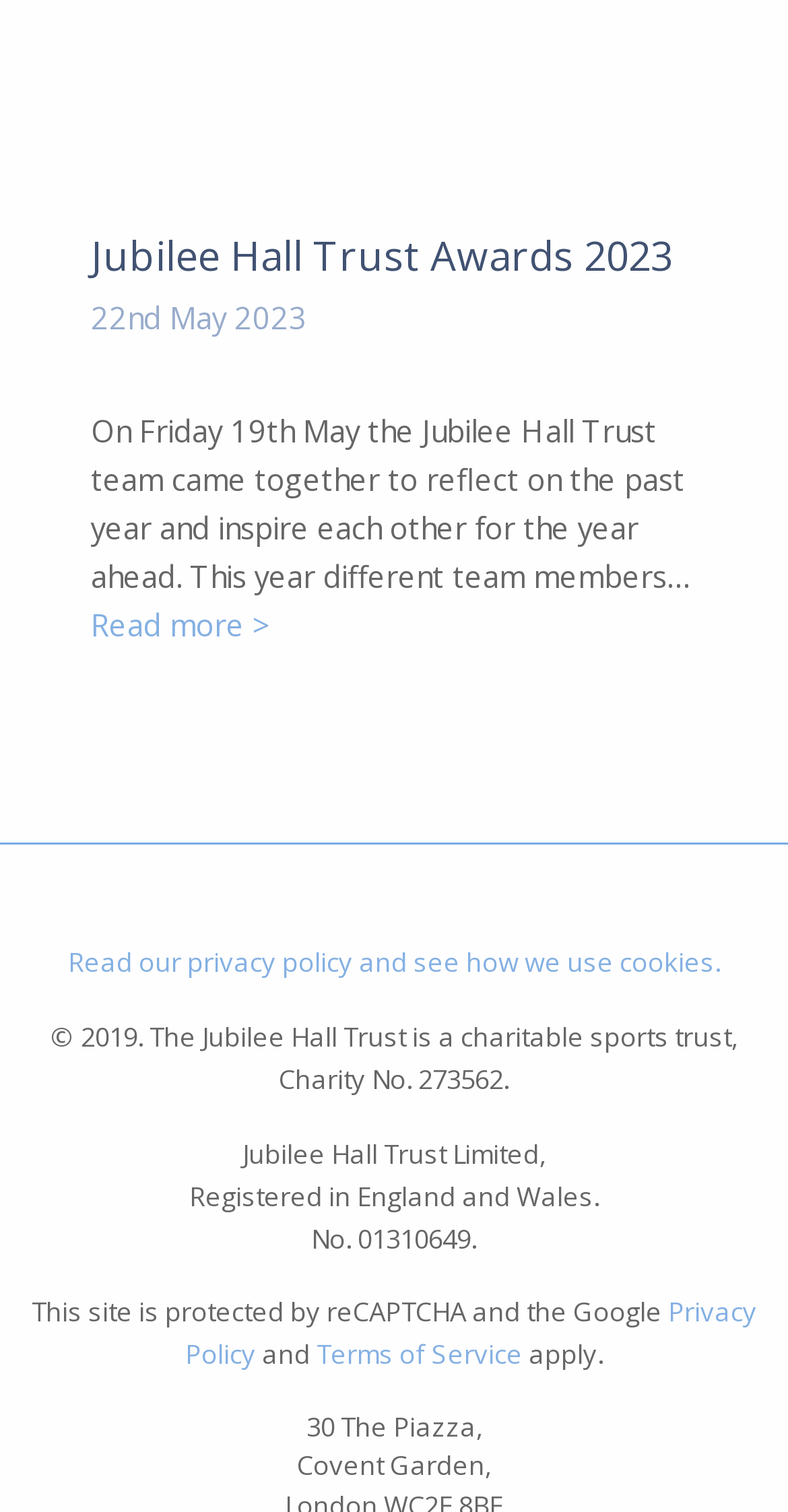What is the charity number of the Jubilee Hall Trust?
Analyze the screenshot and provide a detailed answer to the question.

The charity number of the Jubilee Hall Trust can be found in the third StaticText element, which has the text 'Charity No. 273562.' and is located at the bottom of the page.